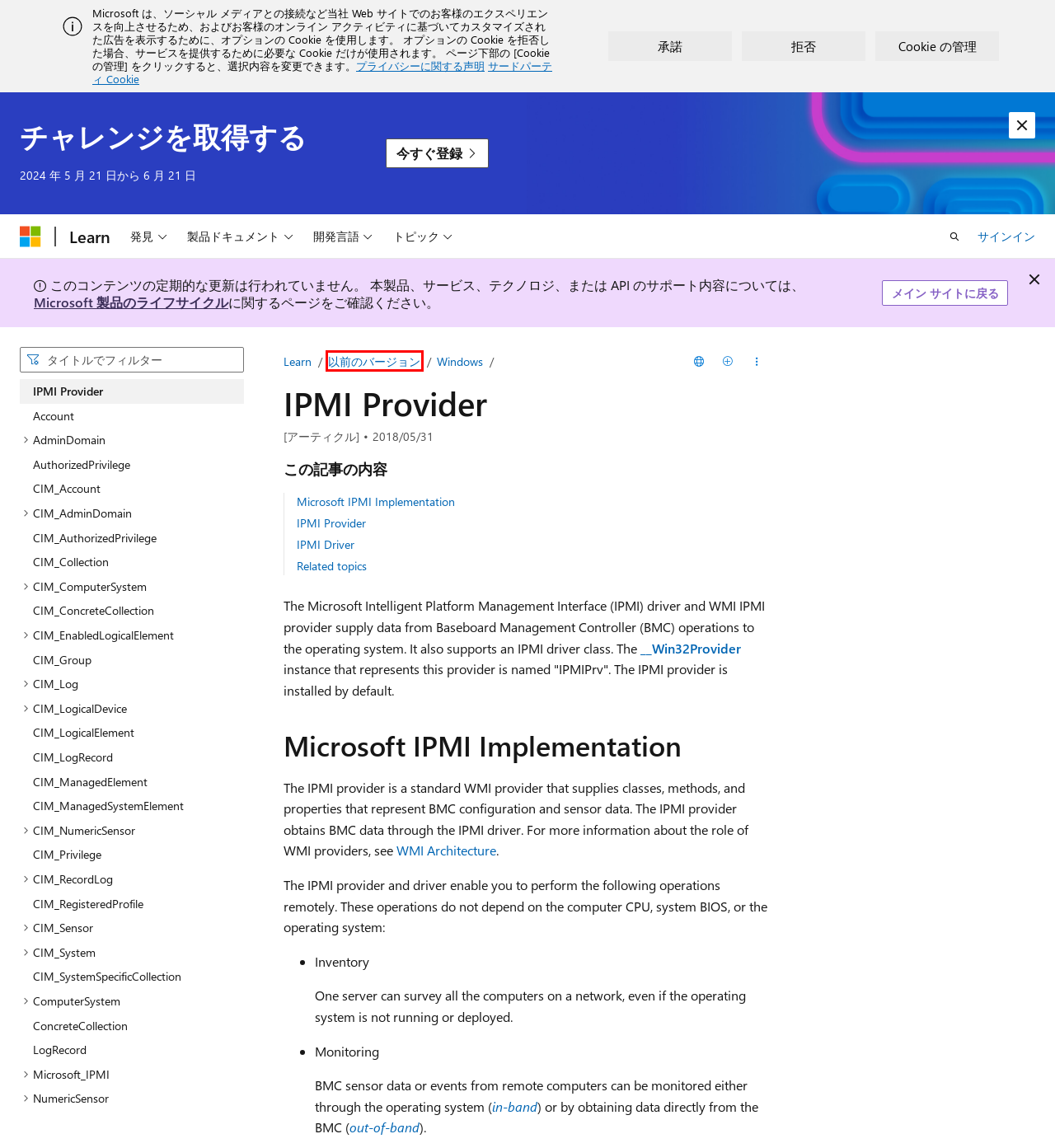You have a screenshot of a webpage with a red bounding box highlighting a UI element. Your task is to select the best webpage description that corresponds to the new webpage after clicking the element. Here are the descriptions:
A. Microsoft のテクニカル ドキュメントの以前のバージョン | Microsoft Learn
B. Search Product and Services Lifecycle Information - Microsoft Lifecycle | Microsoft Learn
C. CIM\_SystemSpecificCollection class | Microsoft Learn
D. AuthorizedPrivilege class | Microsoft Learn
E. LogRecord class | Microsoft Learn
F. CIM\_ManagedSystemElement class | Microsoft Learn
G. PrivilegeGroup class | Microsoft Learn
H. CIM\_Group class | Microsoft Learn

A